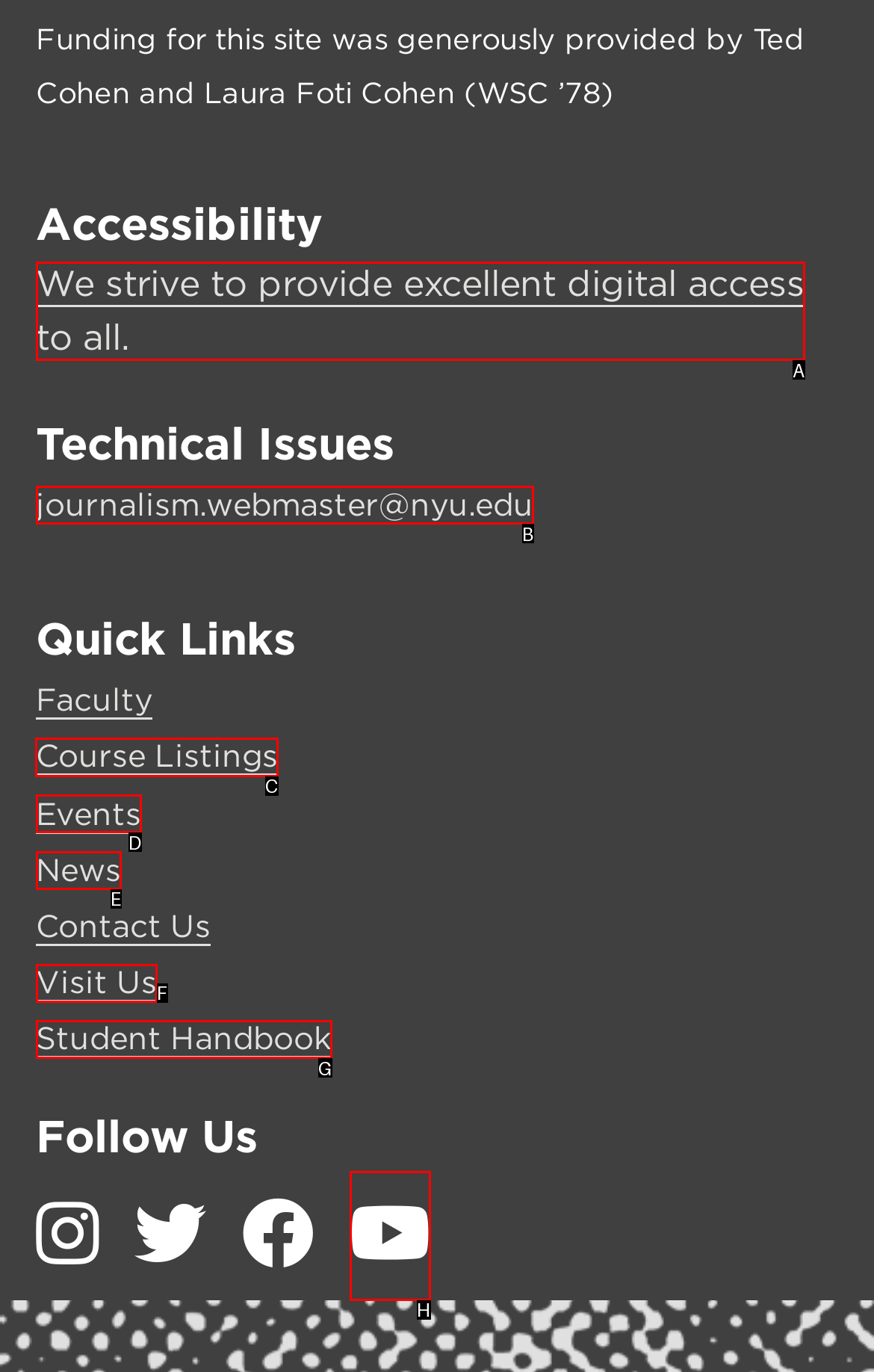Tell me which one HTML element I should click to complete the following task: View course listings Answer with the option's letter from the given choices directly.

C